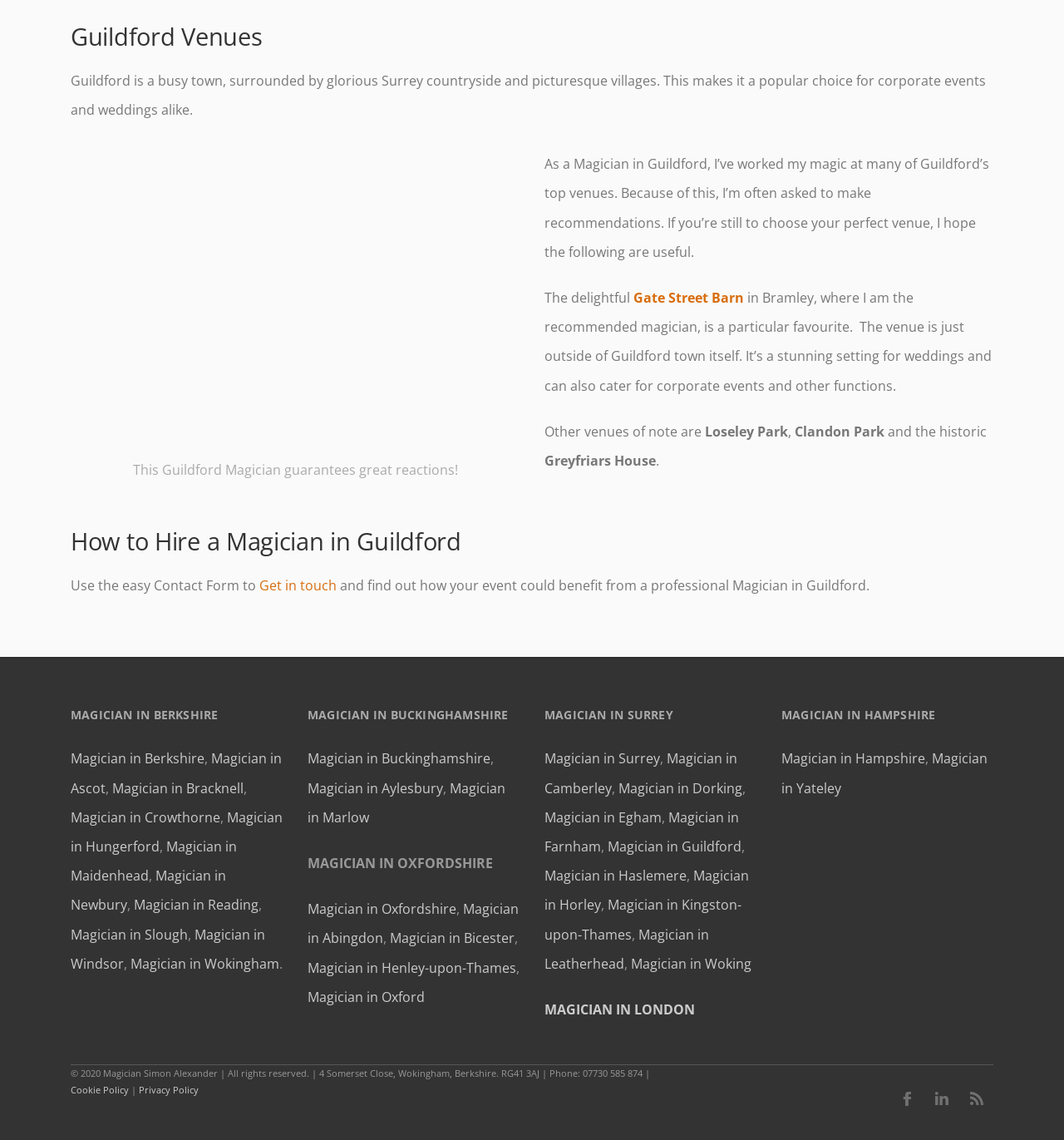Find the bounding box coordinates of the element to click in order to complete this instruction: "Check the Facebook page of the magician". The bounding box coordinates must be four float numbers between 0 and 1, denoted as [left, top, right, bottom].

[0.837, 0.949, 0.868, 0.978]